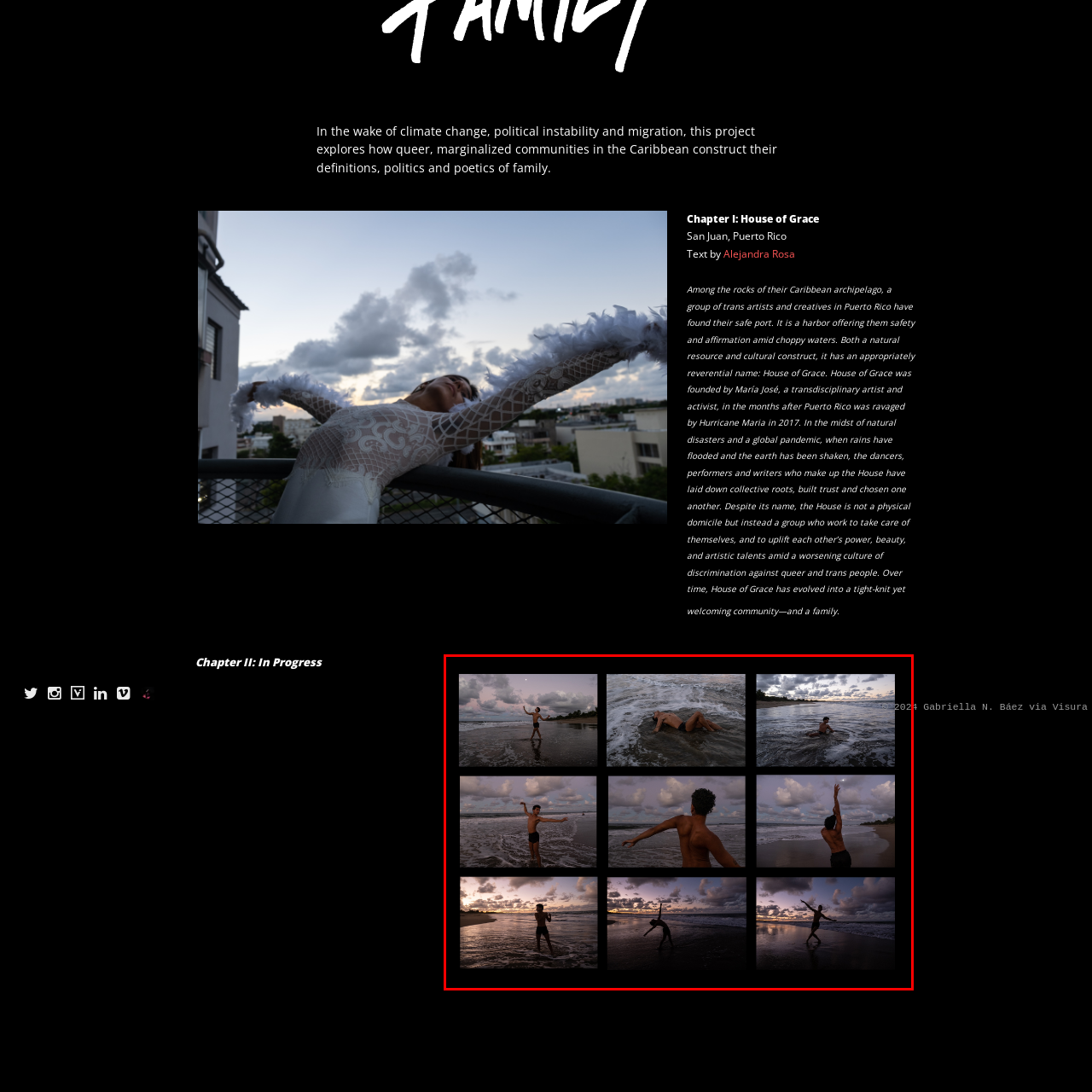What is the theme of the bottom row? Inspect the image encased in the red bounding box and answer using only one word or a brief phrase.

Strength and grace